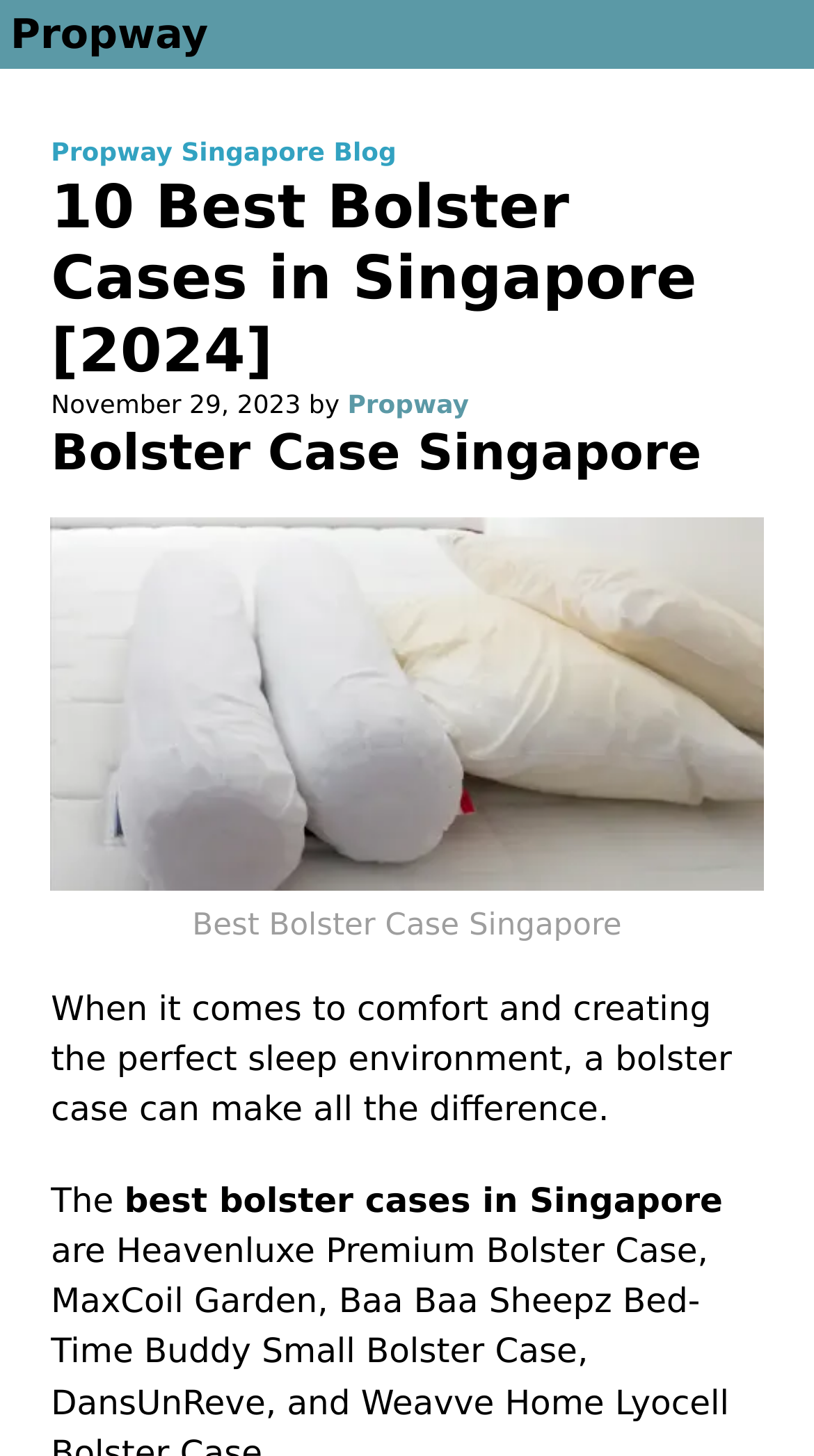Based on the element description: "Propway", identify the UI element and provide its bounding box coordinates. Use four float numbers between 0 and 1, [left, top, right, bottom].

[0.013, 0.007, 0.256, 0.04]